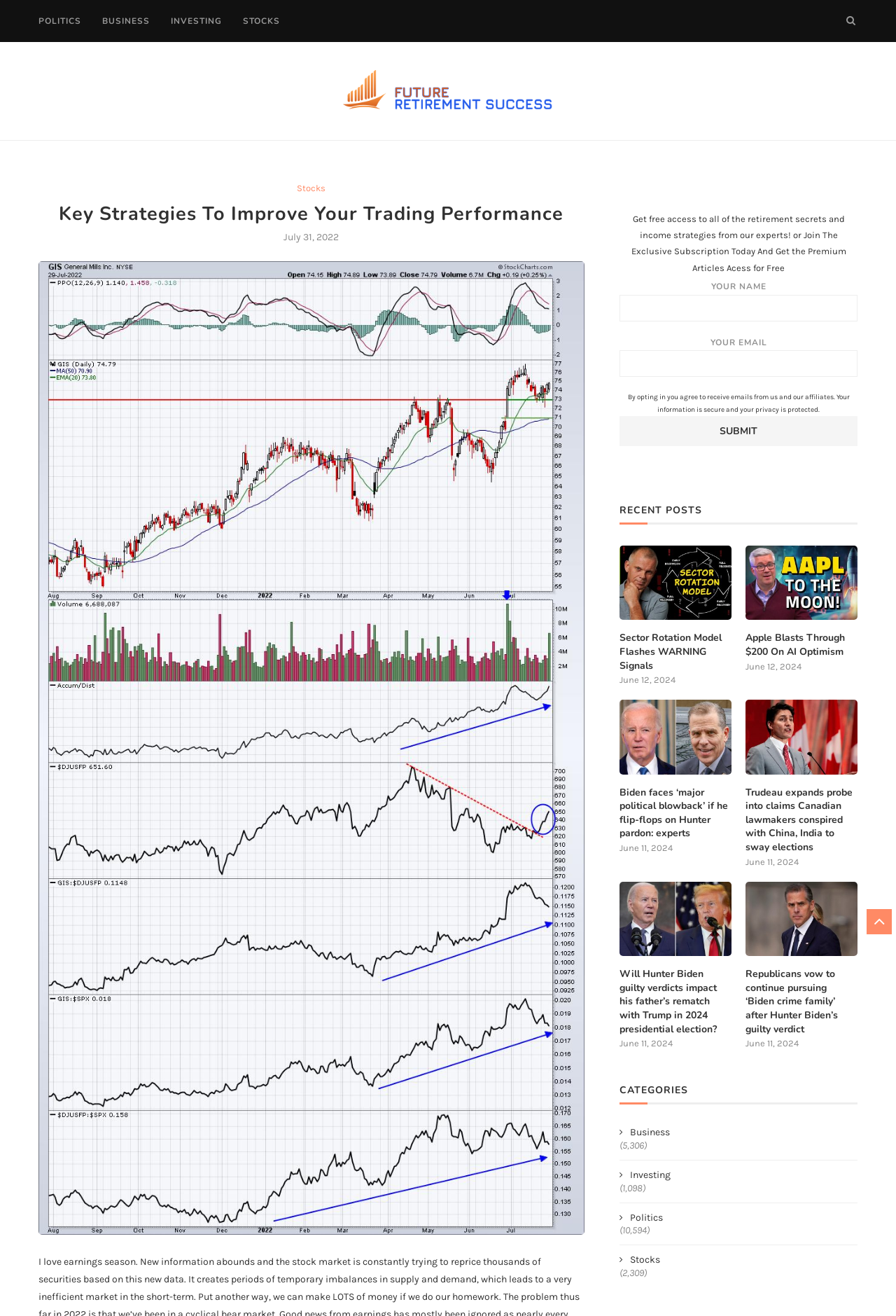Locate the UI element that matches the description alt="Future Retirement Success" in the webpage screenshot. Return the bounding box coordinates in the format (top-left x, top-left y, bottom-right x, bottom-right y), with values ranging from 0 to 1.

[0.383, 0.053, 0.617, 0.085]